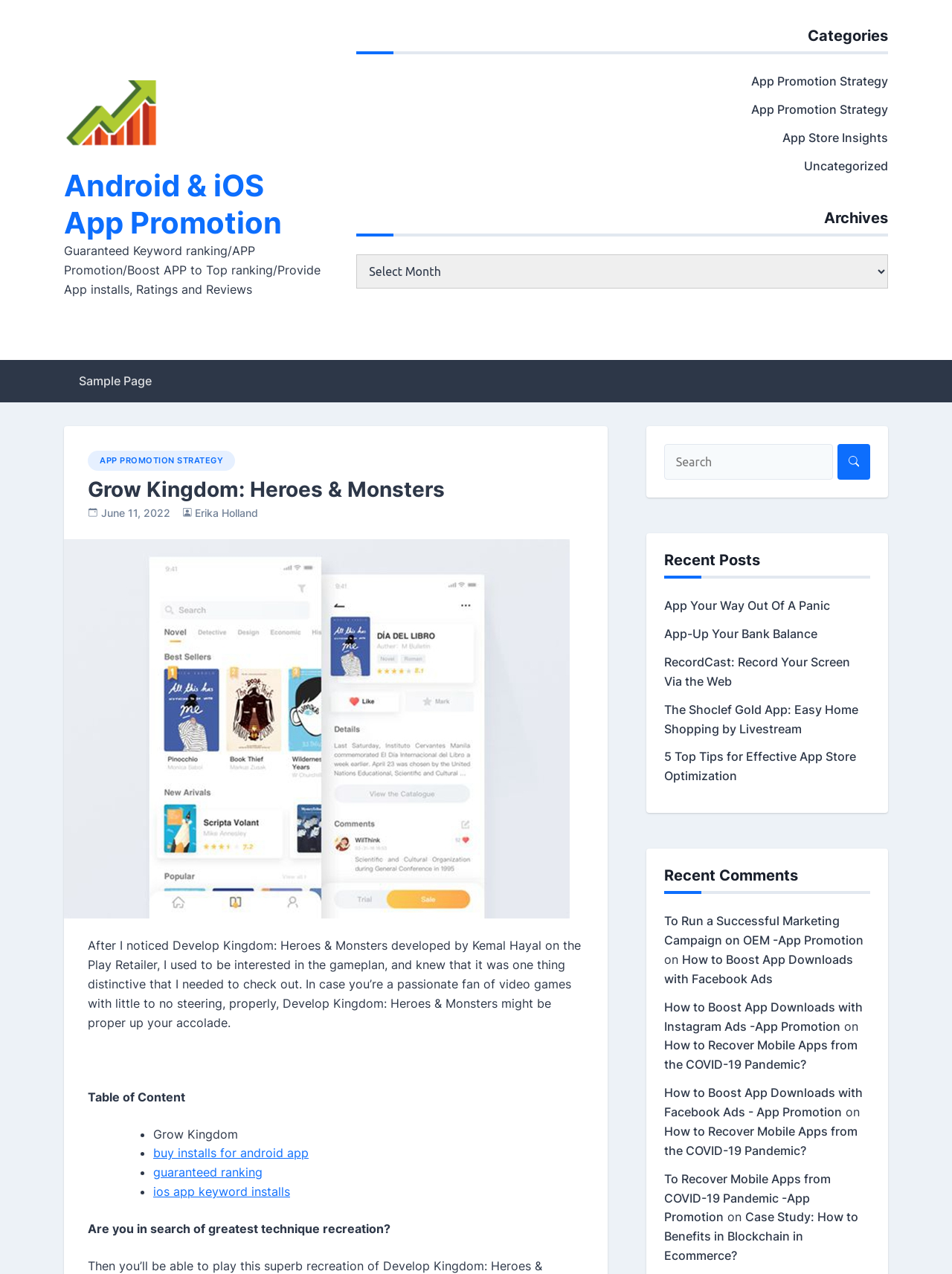How many categories are listed on the webpage?
Please provide a single word or phrase answer based on the image.

4